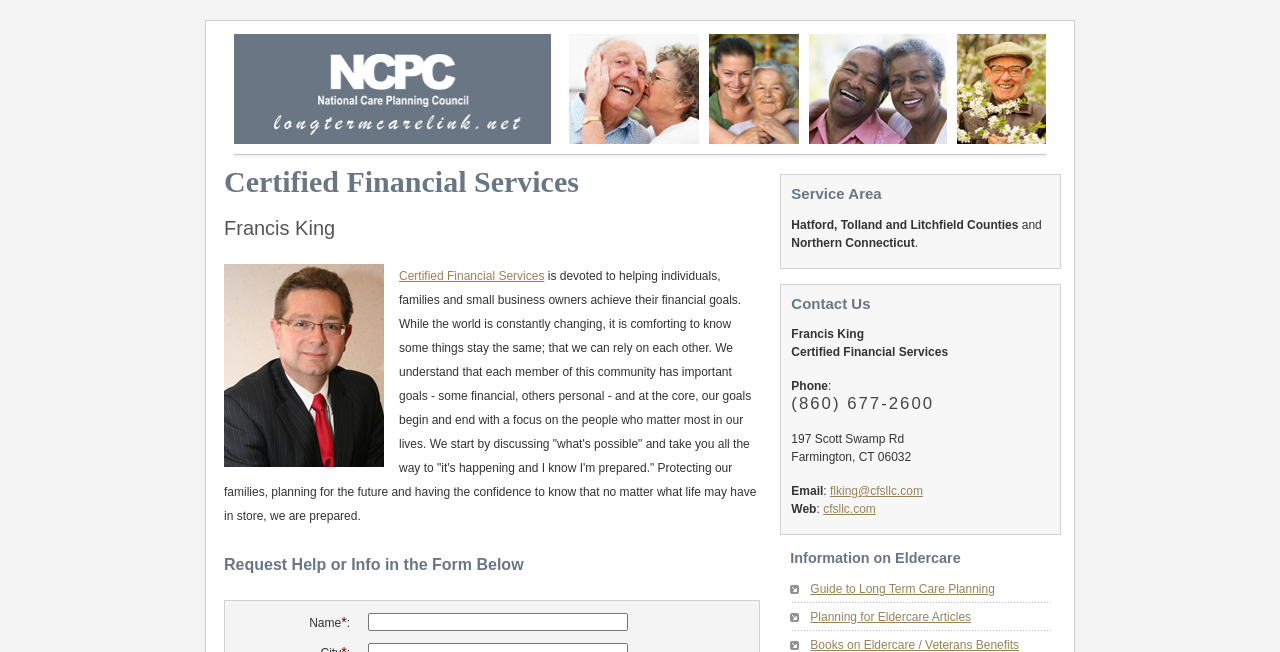What region does the financial service provider serve?
Refer to the image and give a detailed answer to the query.

The region served by the financial service provider can be found in the static text element with the text 'Northern Connecticut'. This information is provided in the 'Service Area' section of the webpage.